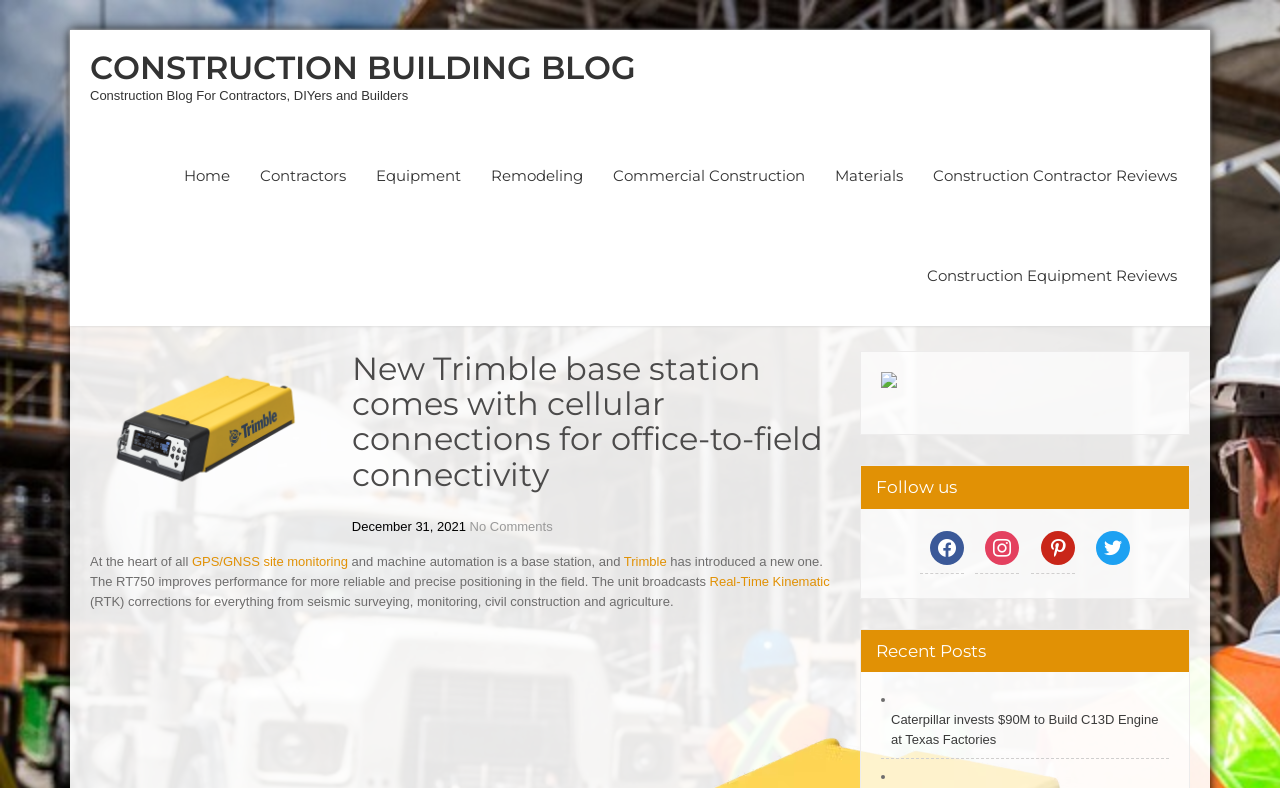Determine the bounding box coordinates of the section I need to click to execute the following instruction: "Click the 'SEARCH' link". Provide the coordinates as four float numbers between 0 and 1, i.e., [left, top, right, bottom].

None